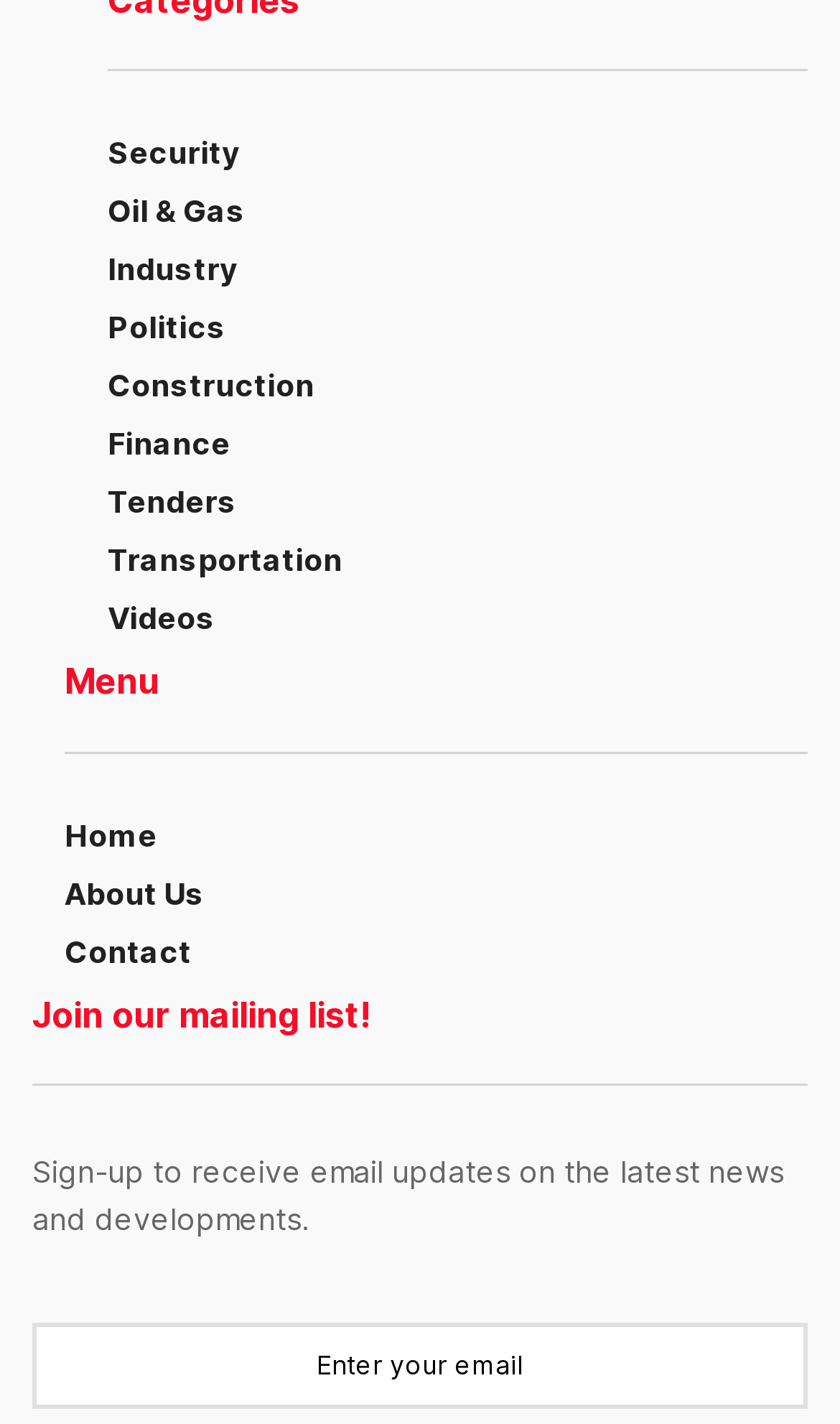Locate the bounding box coordinates of the element that needs to be clicked to carry out the instruction: "Click on Security". The coordinates should be given as four float numbers ranging from 0 to 1, i.e., [left, top, right, bottom].

[0.128, 0.094, 0.285, 0.12]